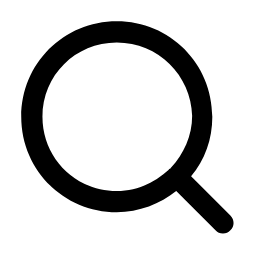What is the color of the magnifying glass?
Based on the image, give a one-word or short phrase answer.

Black